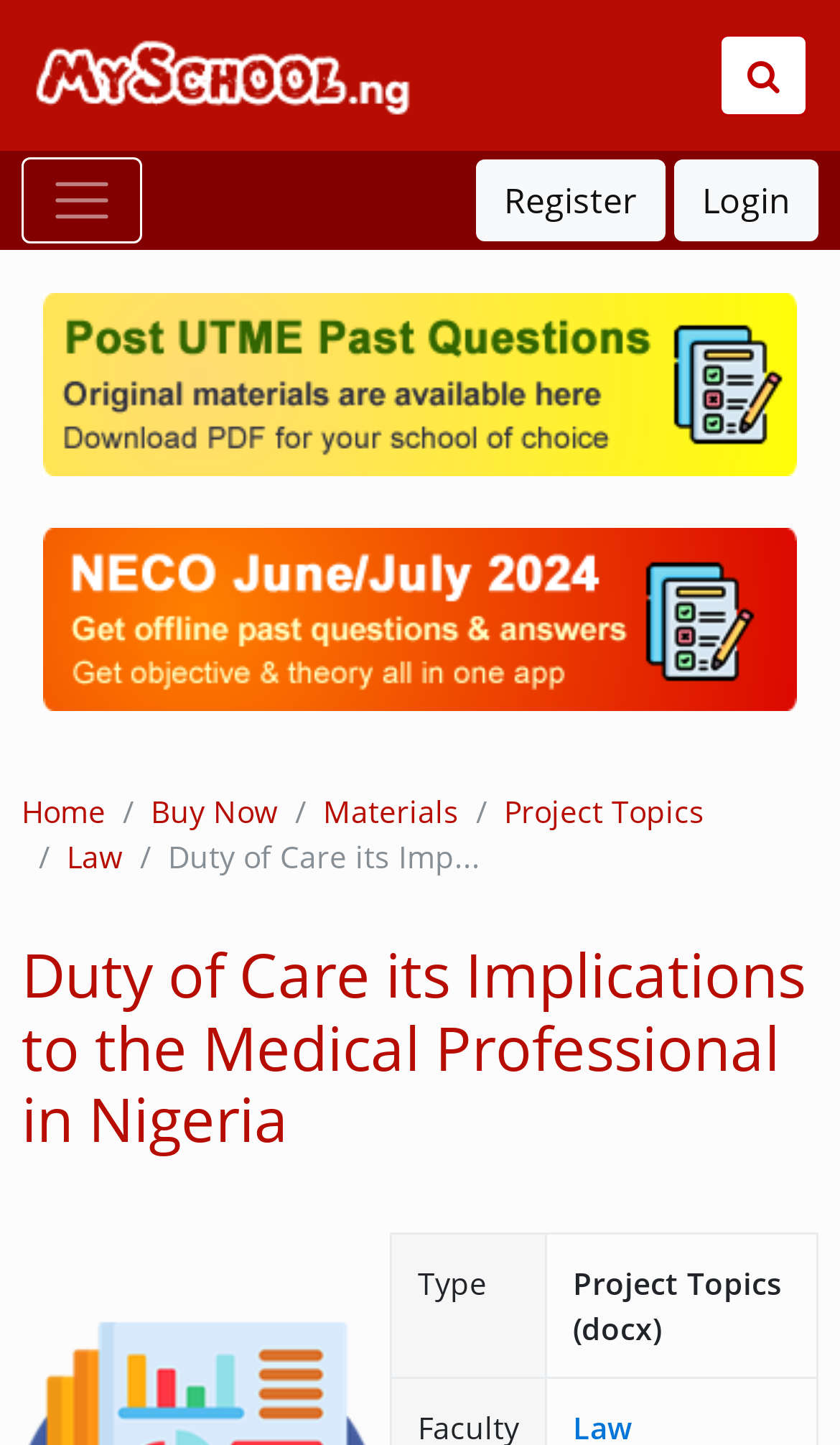Please determine the bounding box coordinates of the element's region to click for the following instruction: "Click the Register button".

[0.567, 0.11, 0.792, 0.167]